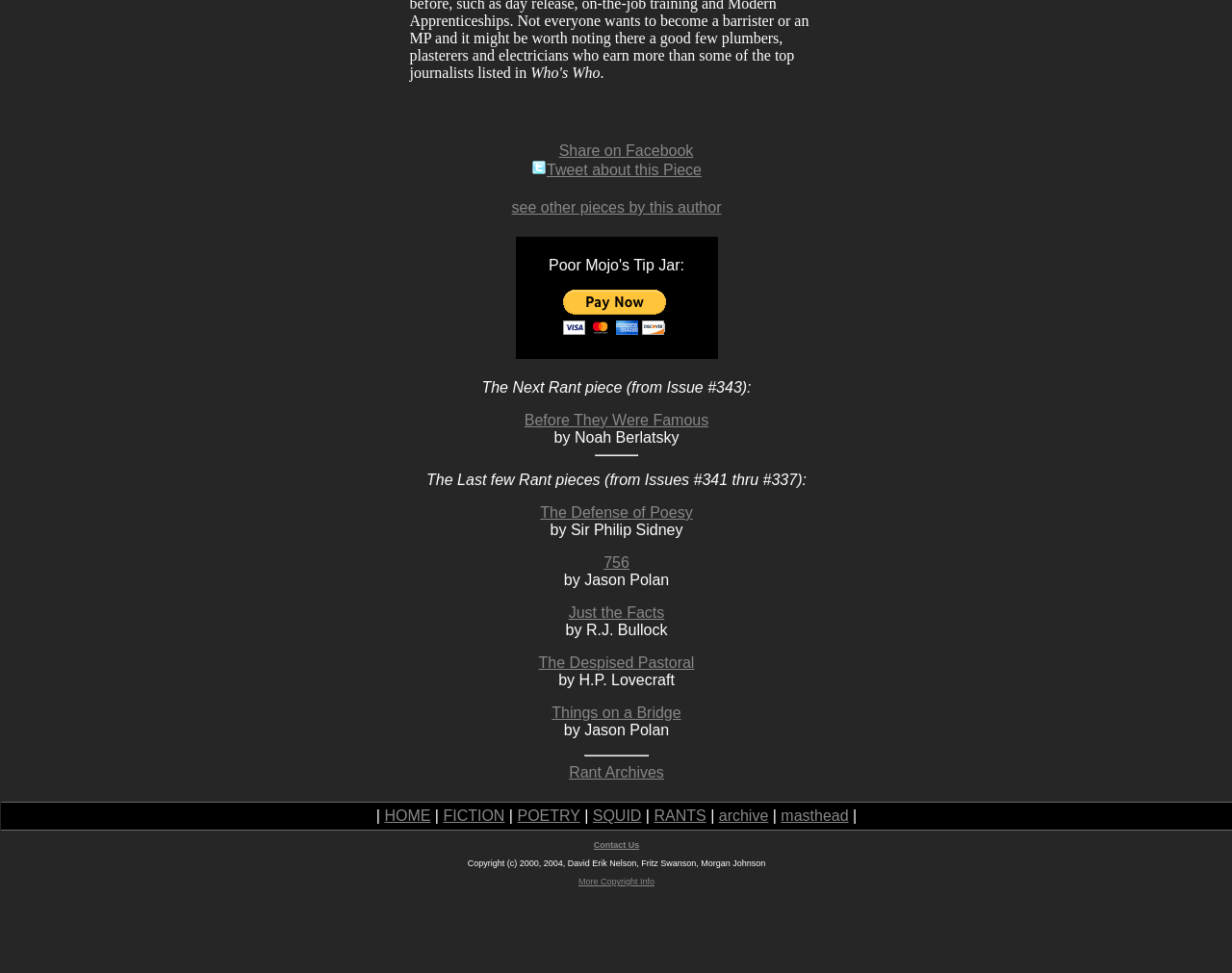Predict the bounding box coordinates for the UI element described as: "Things on a Bridge". The coordinates should be four float numbers between 0 and 1, presented as [left, top, right, bottom].

[0.448, 0.724, 0.553, 0.741]